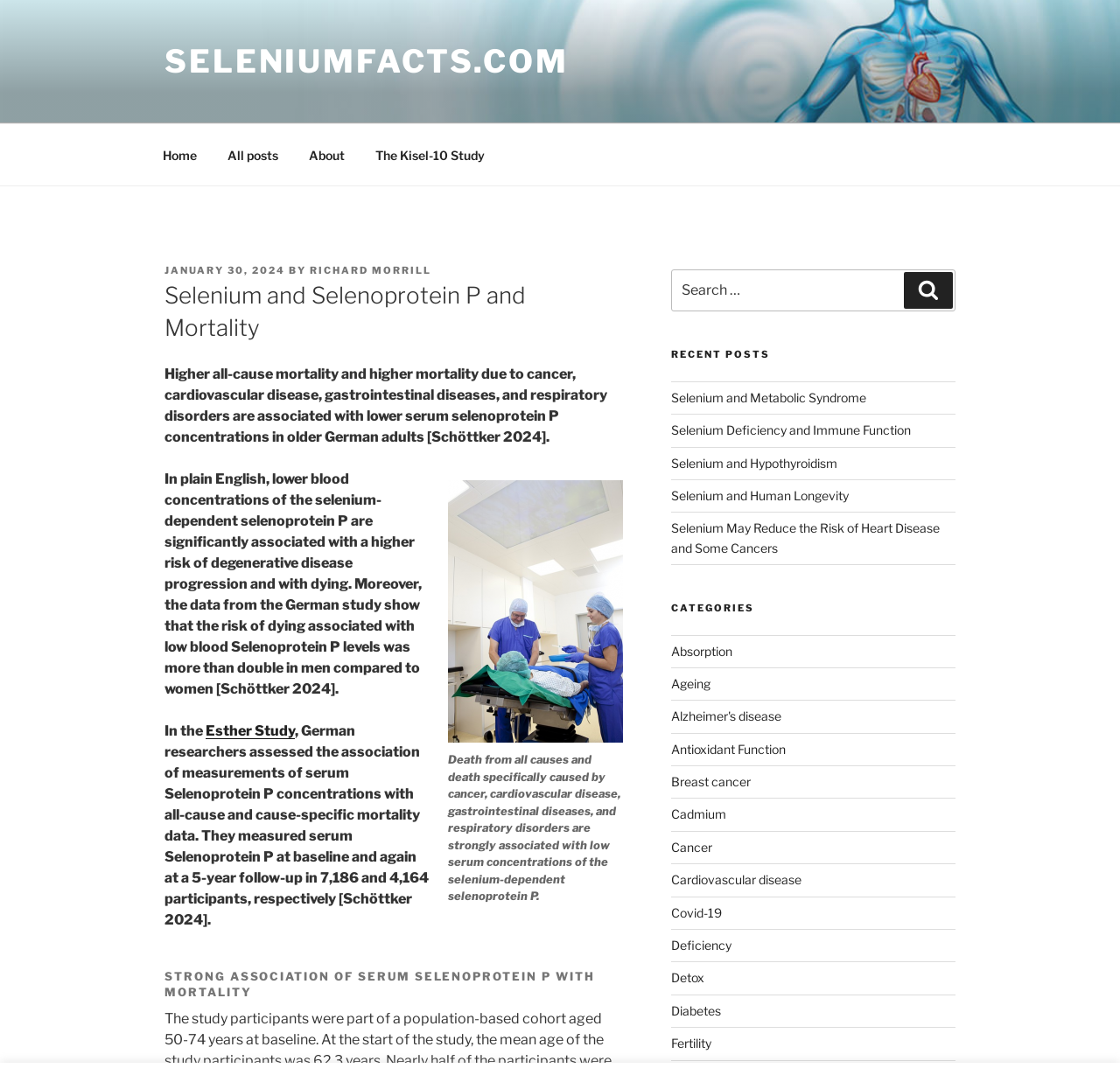Please specify the bounding box coordinates of the clickable region to carry out the following instruction: "View the 'Recent Posts'". The coordinates should be four float numbers between 0 and 1, in the format [left, top, right, bottom].

[0.599, 0.326, 0.853, 0.339]